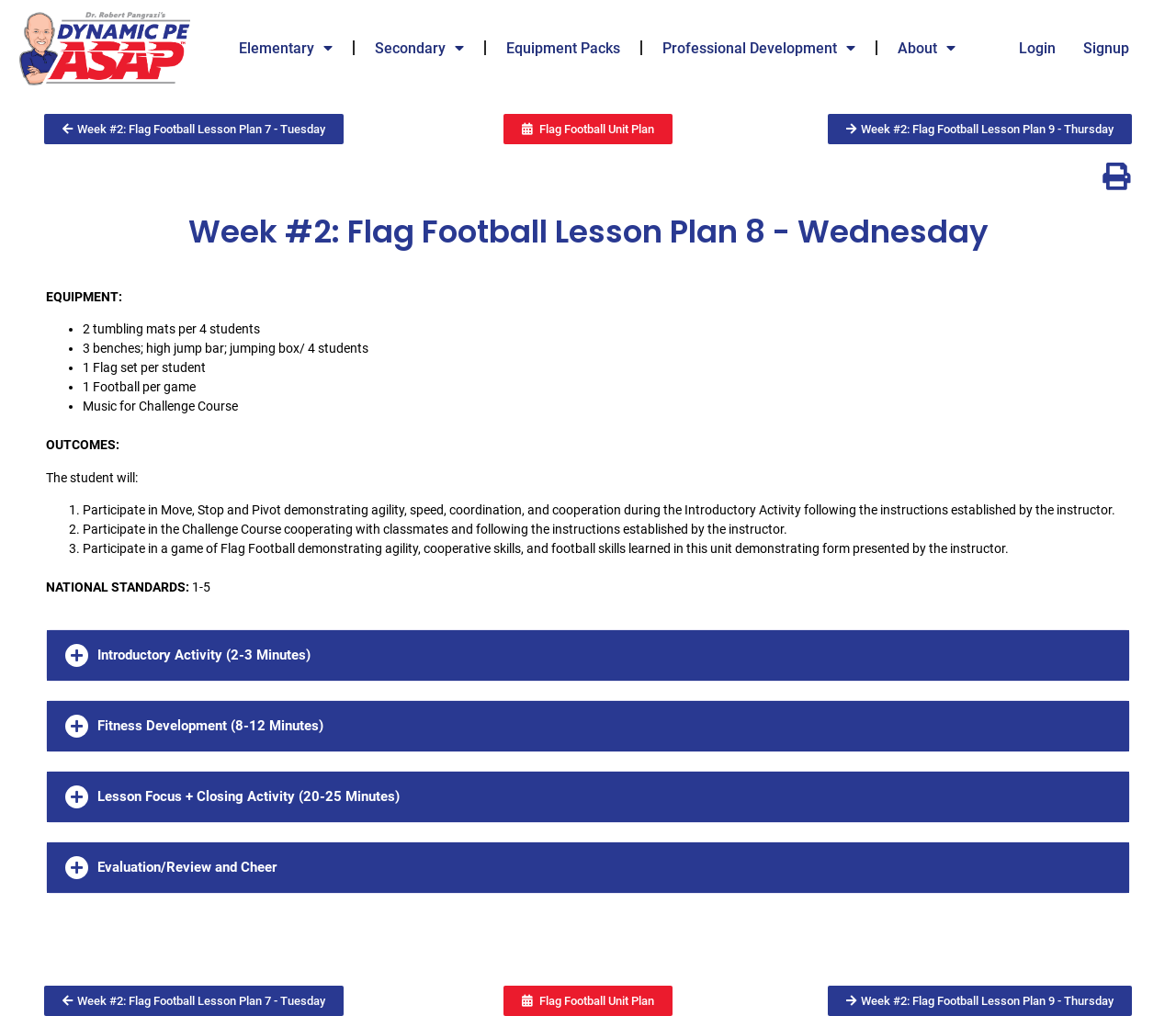Highlight the bounding box coordinates of the element you need to click to perform the following instruction: "Go to the 'Week #2: Flag Football Lesson Plan 7 - Tuesday' page."

[0.037, 0.112, 0.292, 0.142]